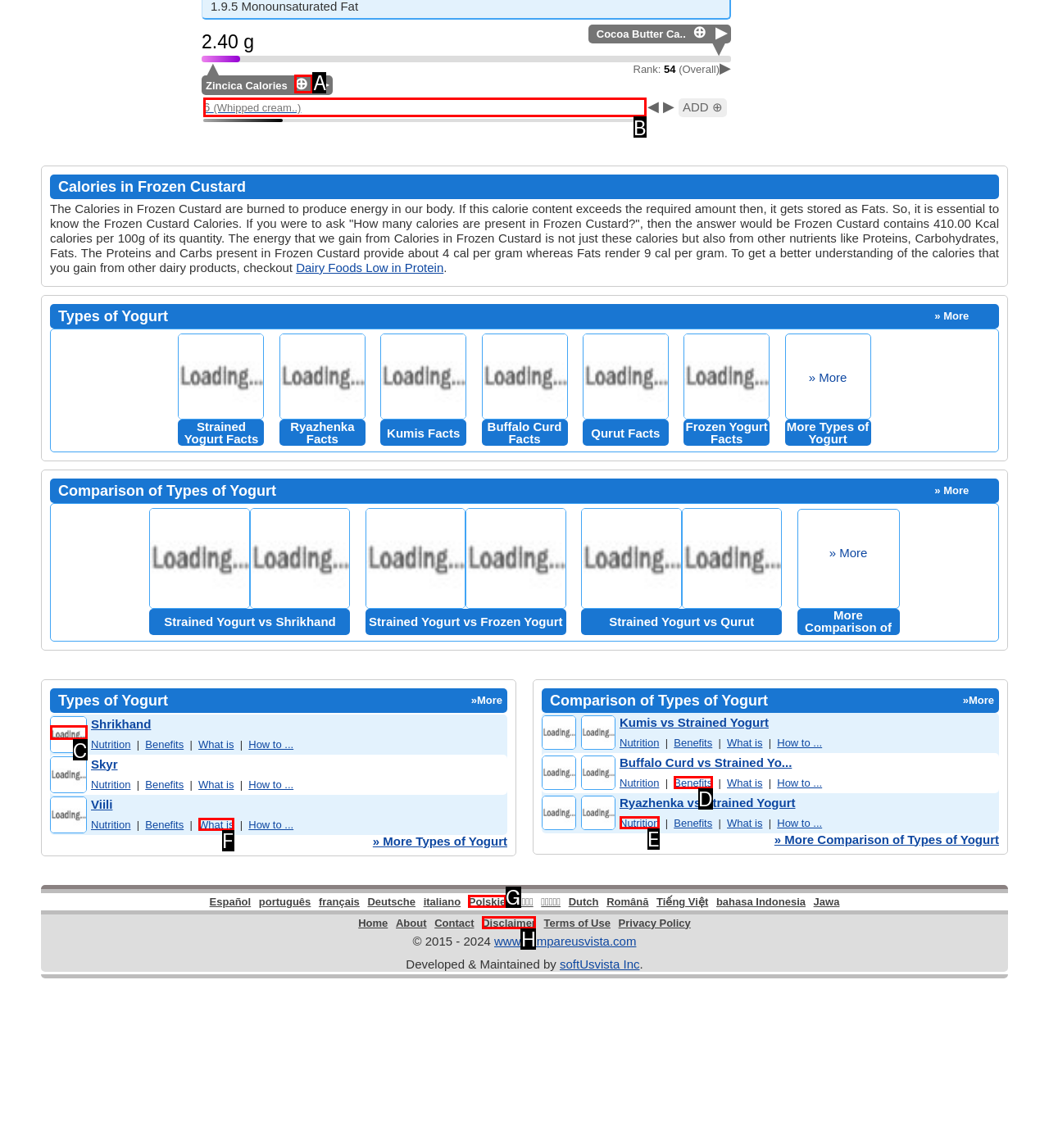Select the appropriate letter to fulfill the given instruction: View Whipped cream Calories
Provide the letter of the correct option directly.

B